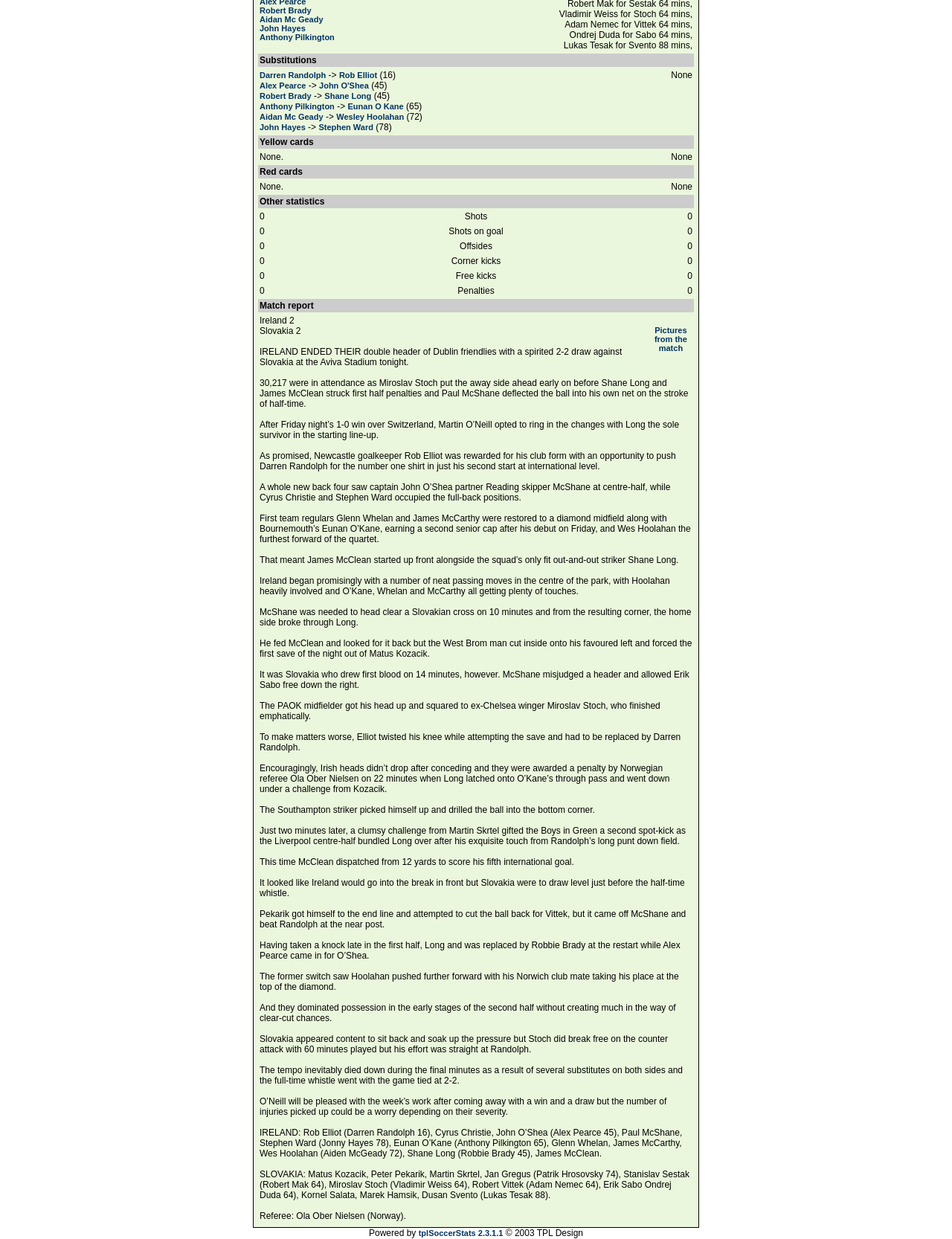Determine the bounding box coordinates of the UI element that matches the following description: "Pictures from the match". The coordinates should be four float numbers between 0 and 1 in the format [left, top, right, bottom].

[0.687, 0.263, 0.722, 0.285]